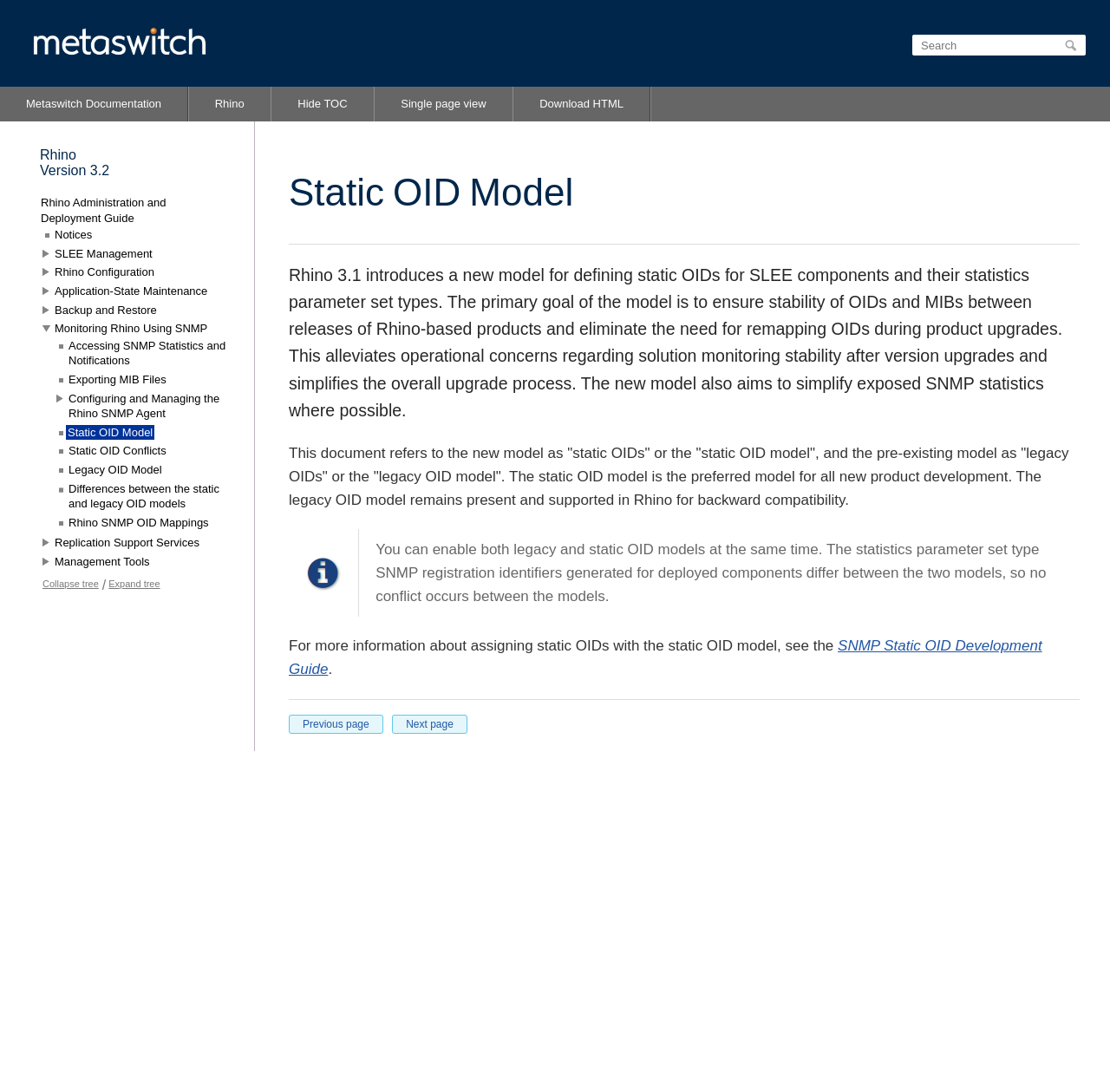With reference to the screenshot, provide a detailed response to the question below:
What is the purpose of the static OID model in Rhino?

The webpage explains that the static OID model aims to simplify exposed SNMP statistics where possible, which is one of the purposes of the model in Rhino.